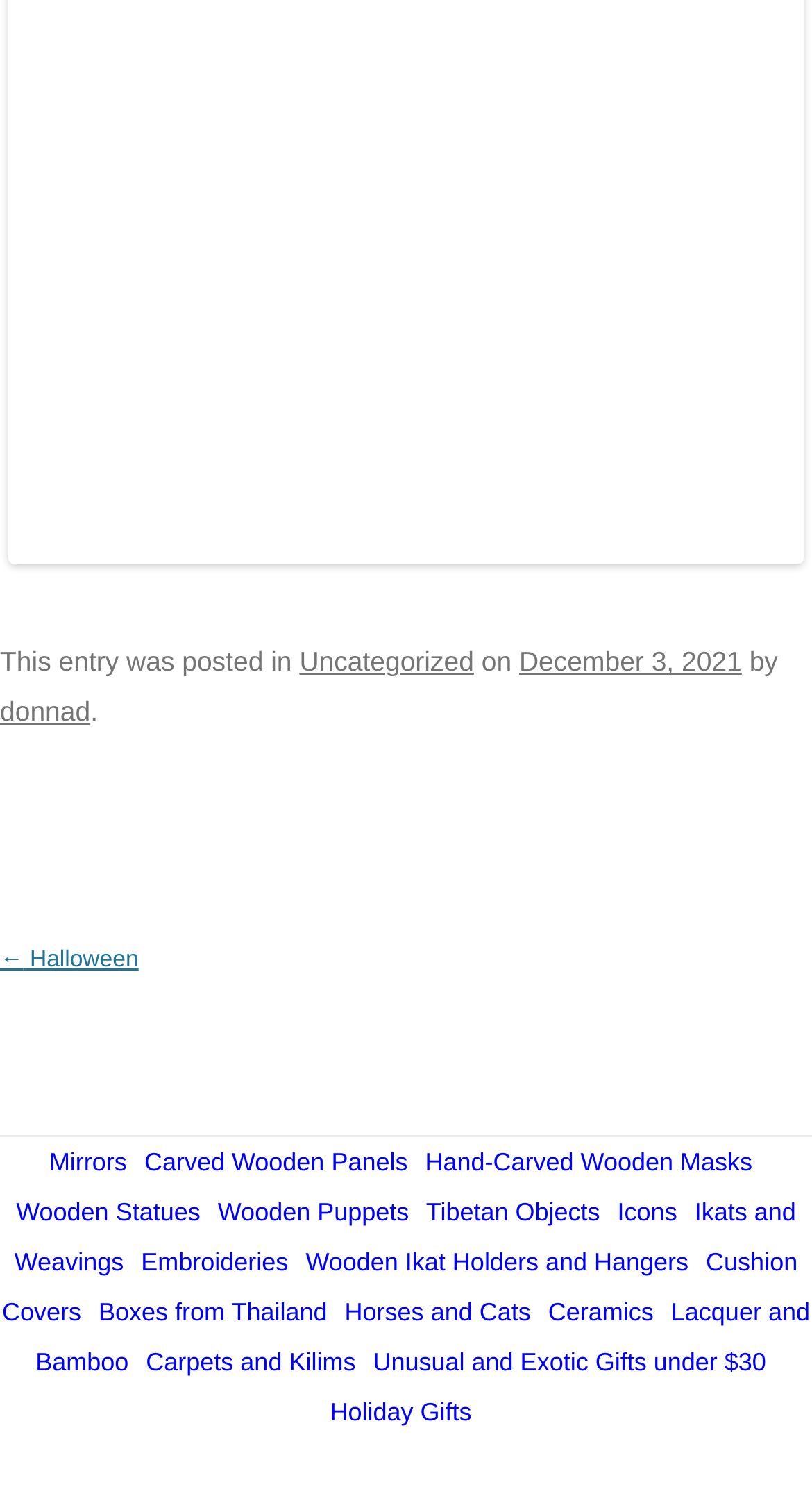Provide a one-word or short-phrase answer to the question:
What is the author of the post?

donnad